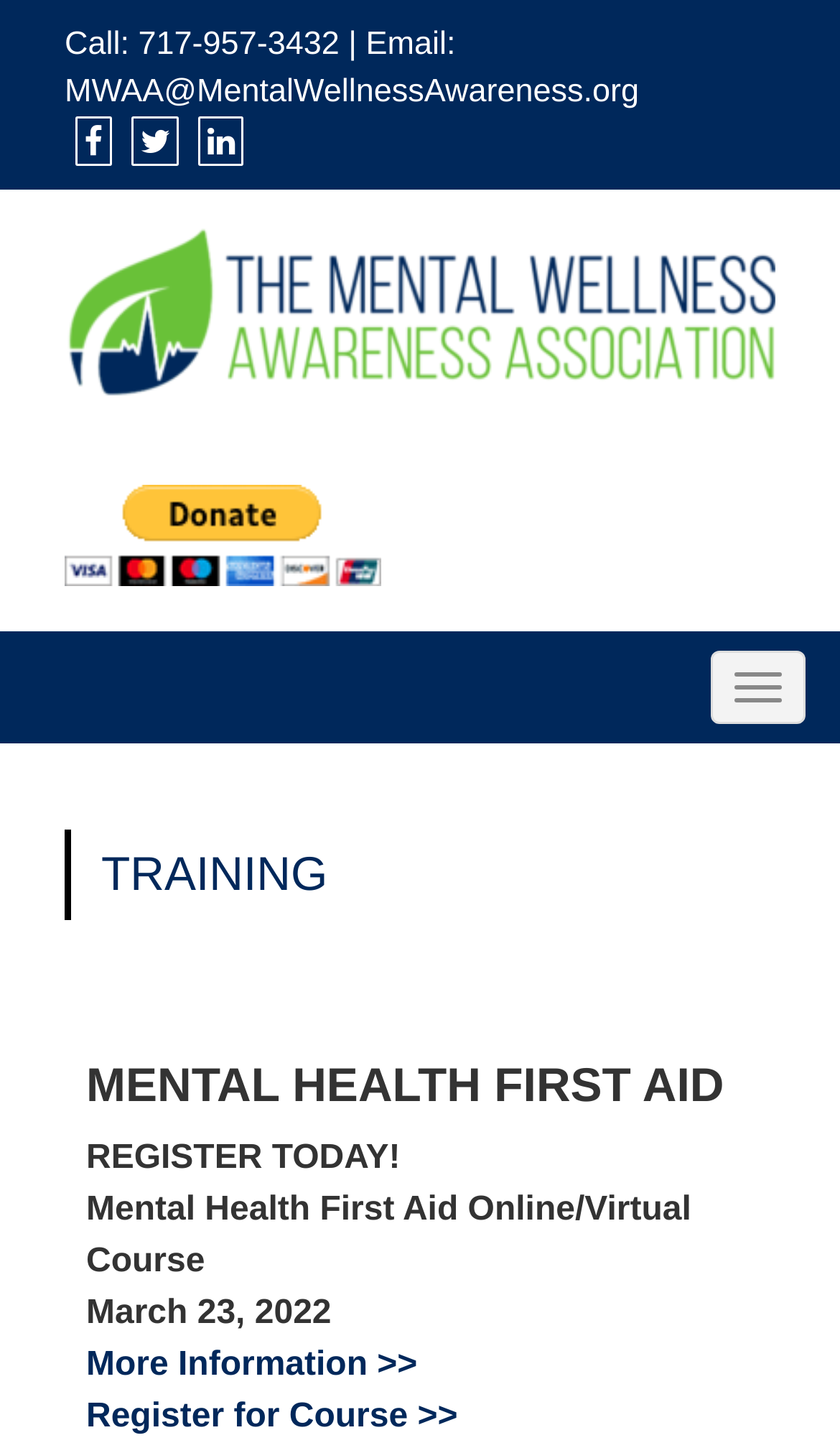How many social media links are there?
Based on the screenshot, provide your answer in one word or phrase.

3